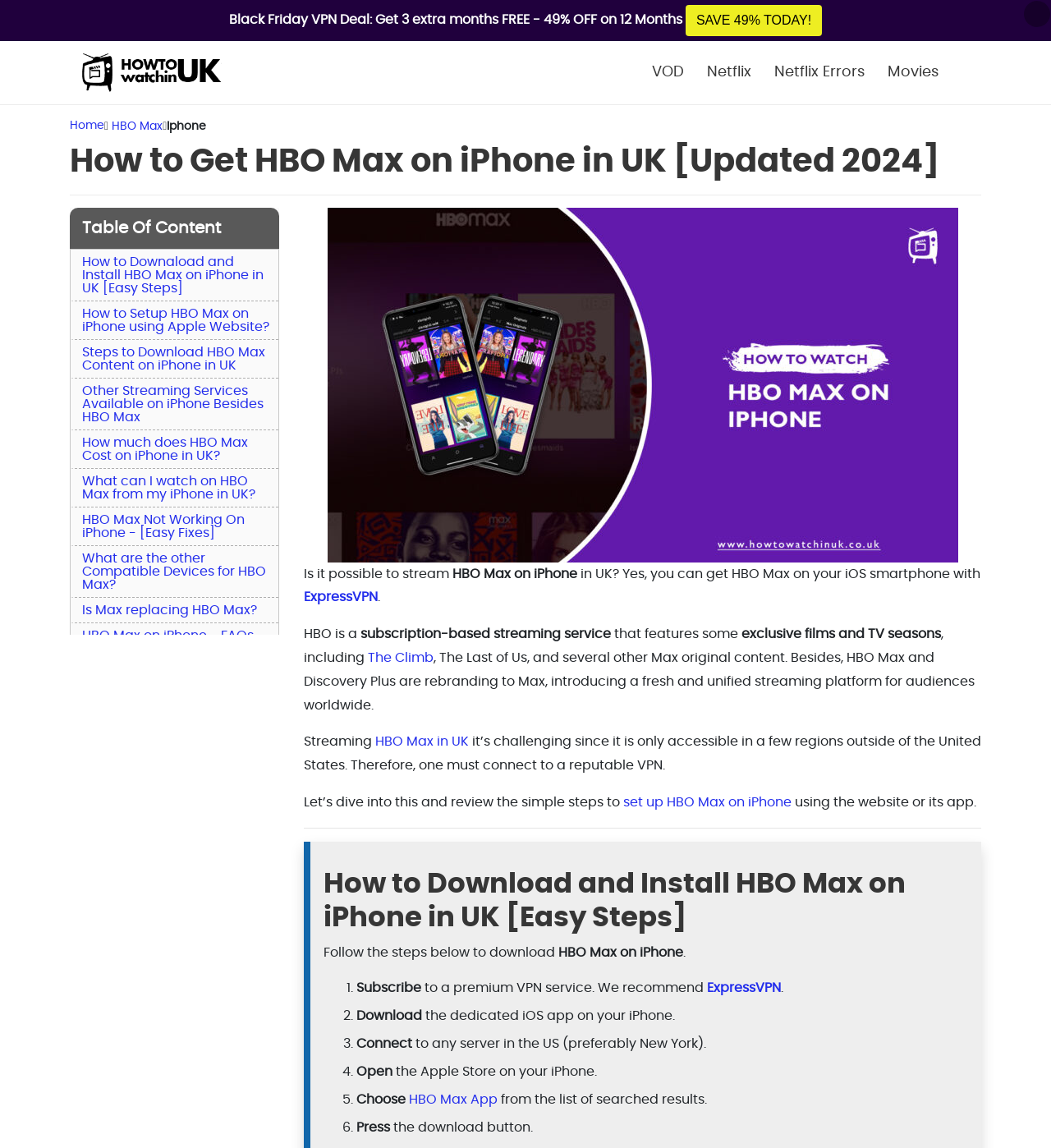Answer the question using only one word or a concise phrase: What is HBO Max?

Subscription-based streaming service